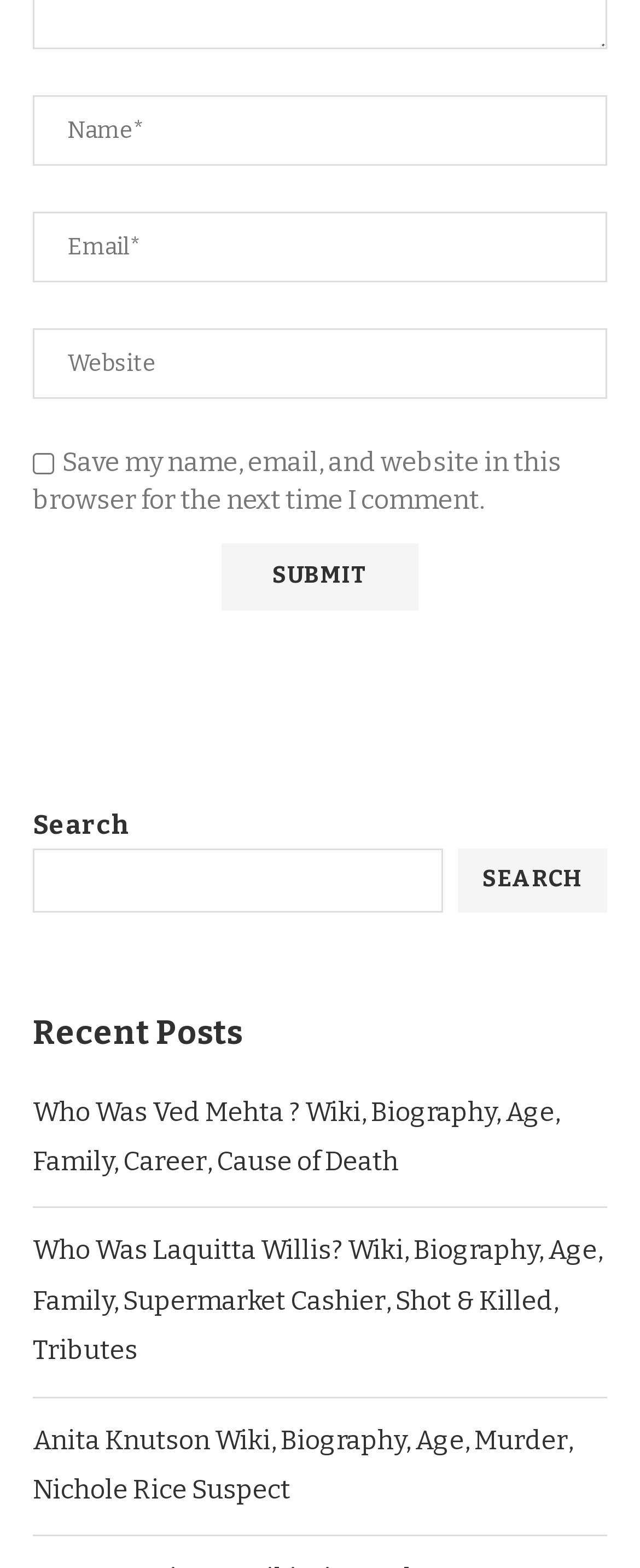Locate the UI element described as follows: "parent_node: SEARCH name="s"". Return the bounding box coordinates as four float numbers between 0 and 1 in the order [left, top, right, bottom].

[0.051, 0.541, 0.693, 0.582]